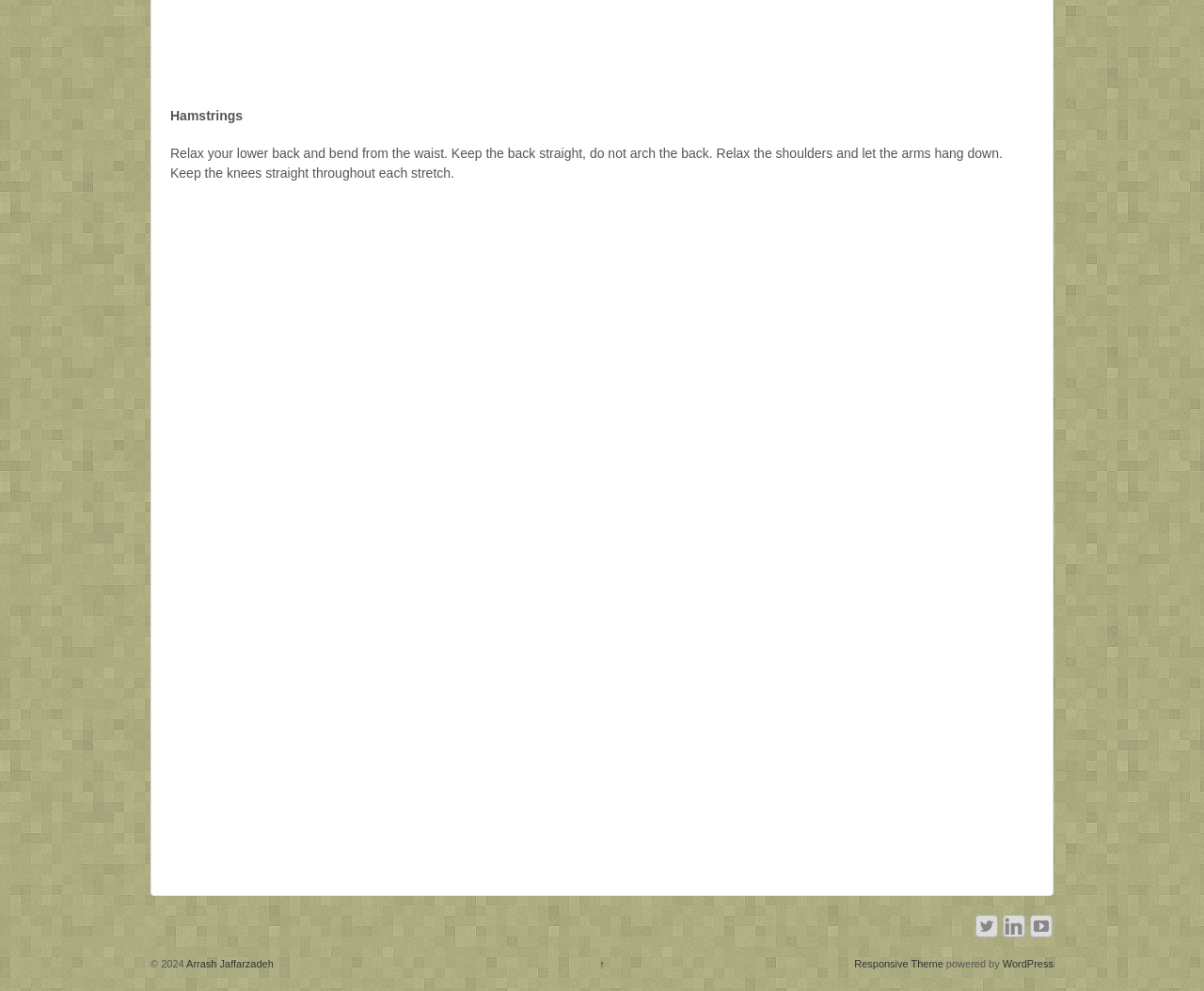What is the body part being stretched?
Using the image, respond with a single word or phrase.

Hamstrings